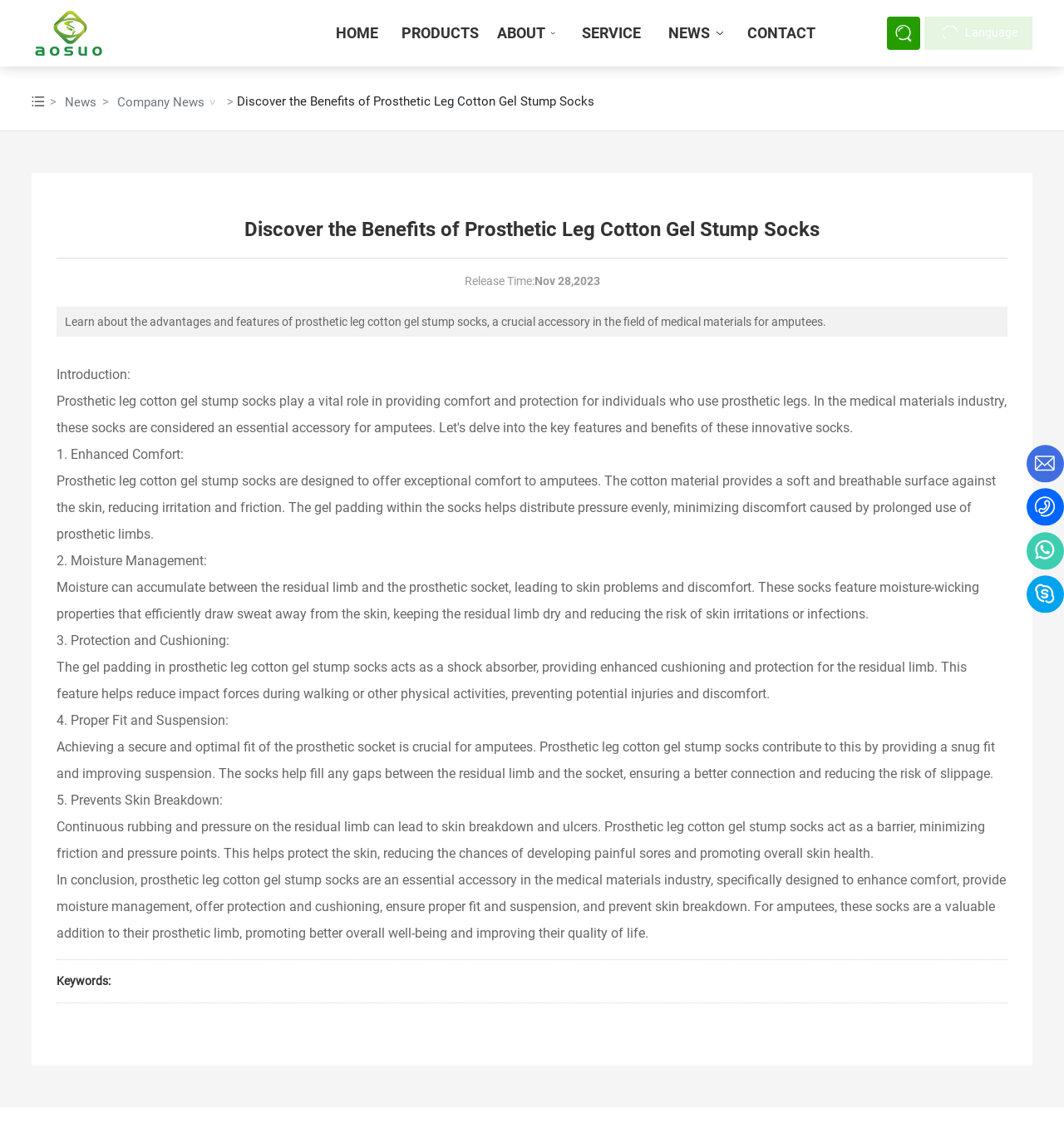What is the role of prosthetic leg cotton gel stump socks in achieving a secure fit of the prosthetic socket?
Using the image as a reference, answer with just one word or a short phrase.

Improving suspension